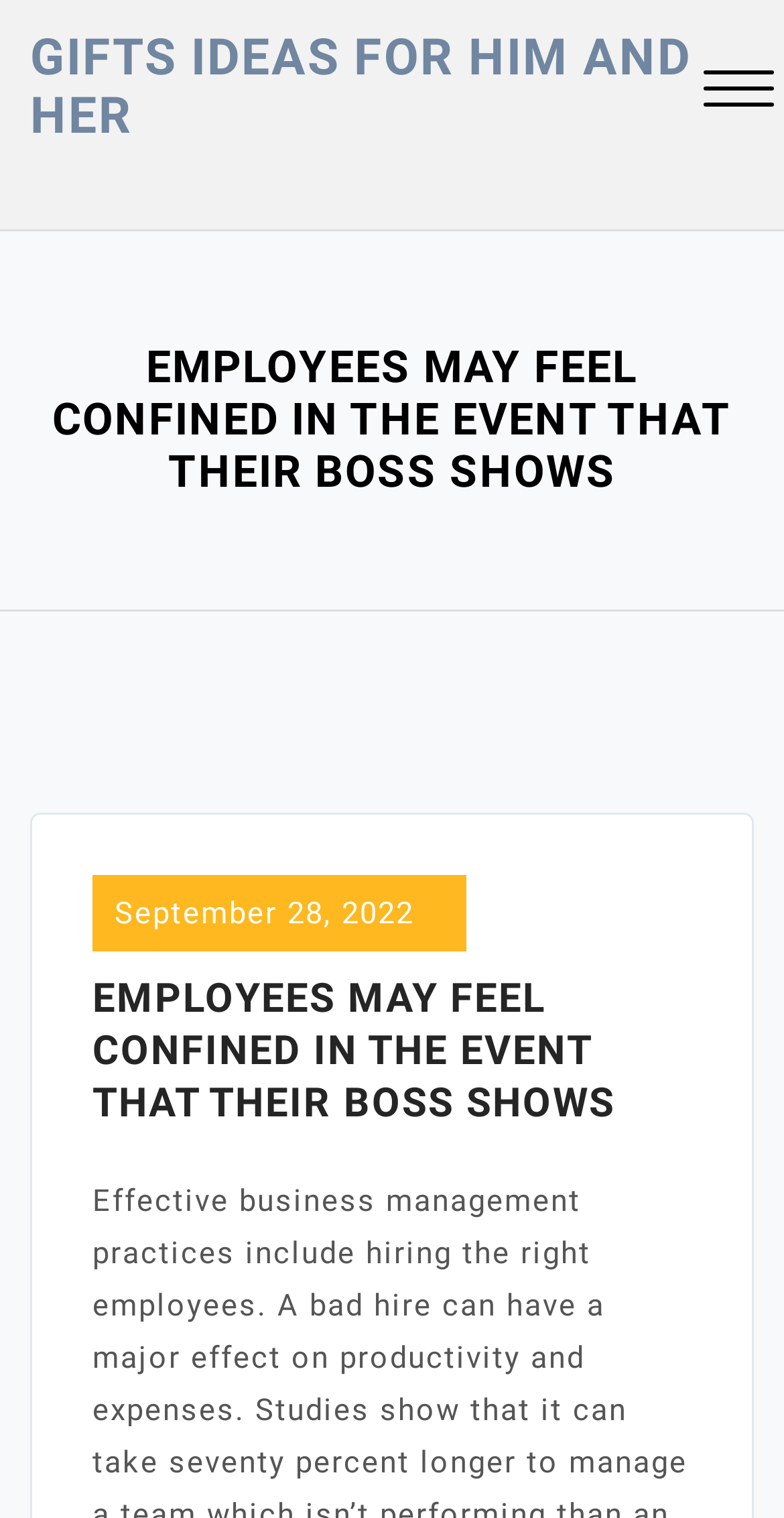What is the text of the main link on the webpage?
Give a one-word or short phrase answer based on the image.

GIFTS IDEAS FOR HIM AND HER